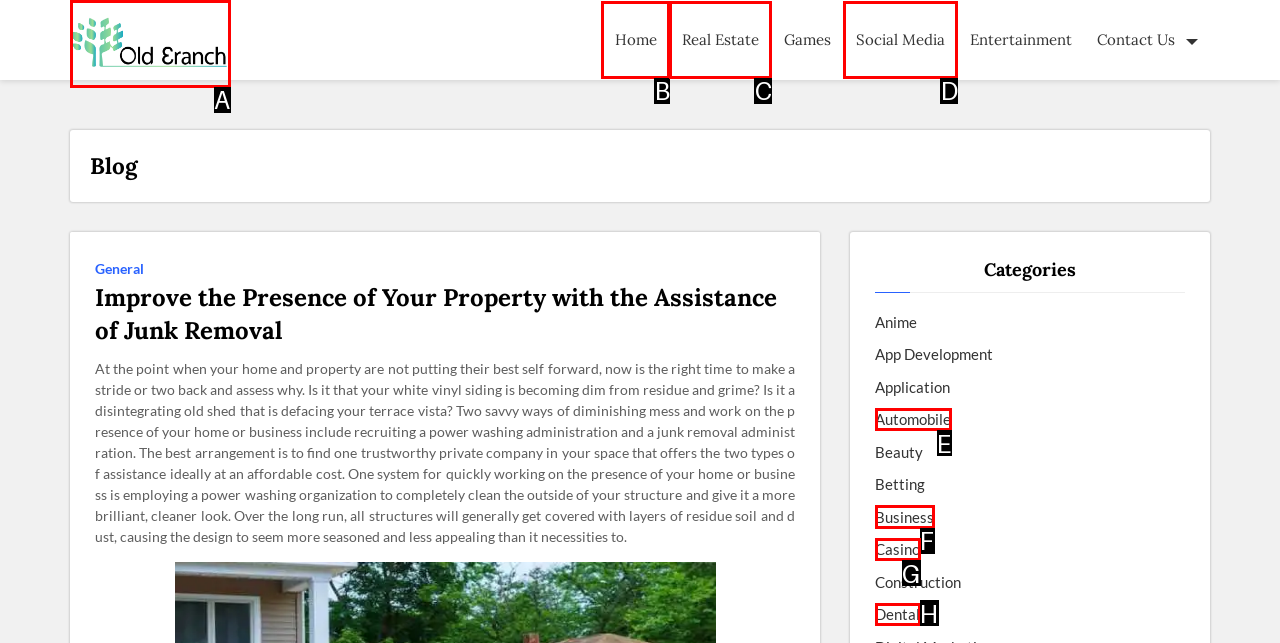Determine which HTML element best fits the description: Real Estate
Answer directly with the letter of the matching option from the available choices.

C